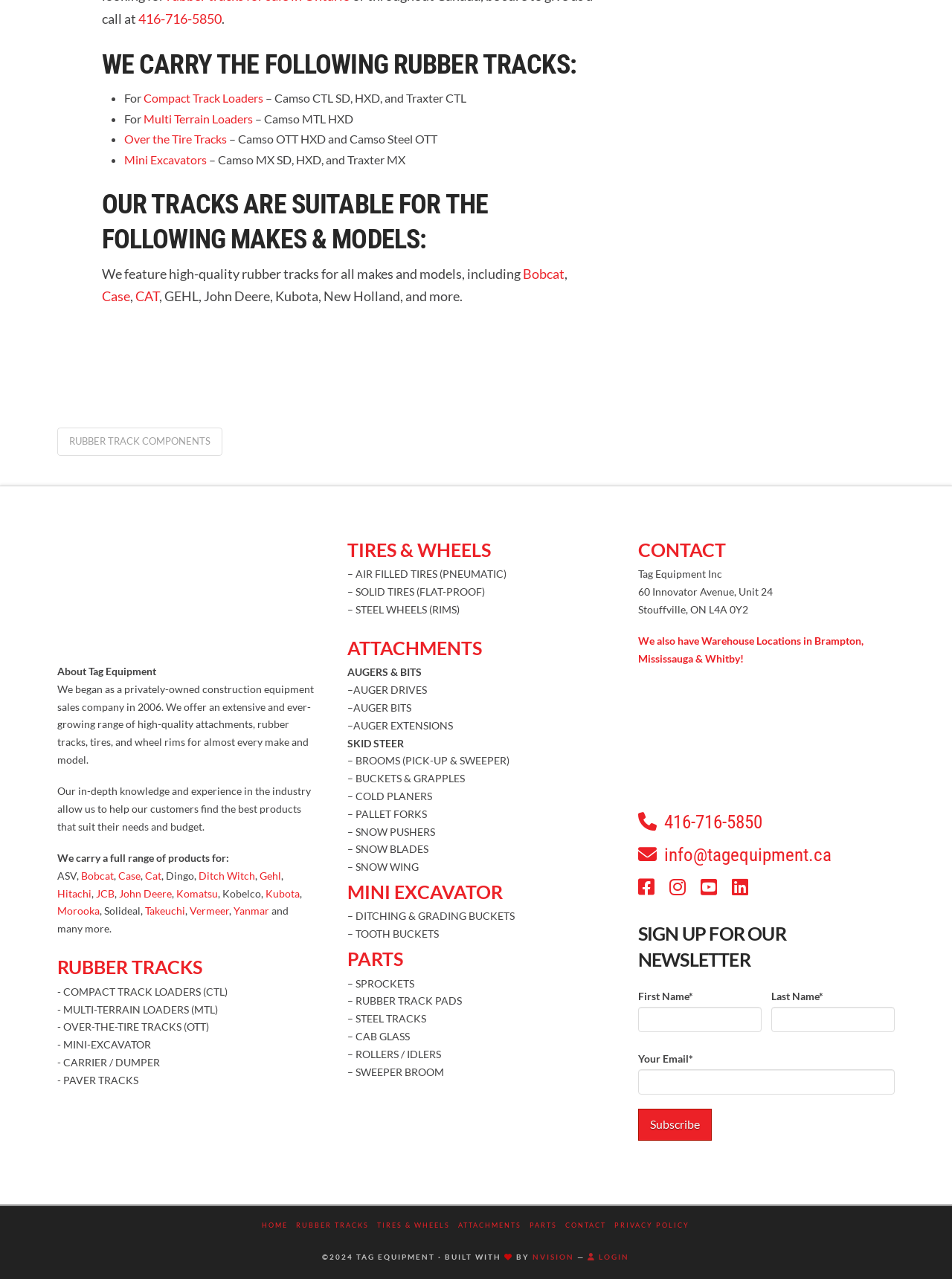Answer the following in one word or a short phrase: 
What types of equipment does Tag Equipment offer?

Rubber tracks, tires, and wheel rims